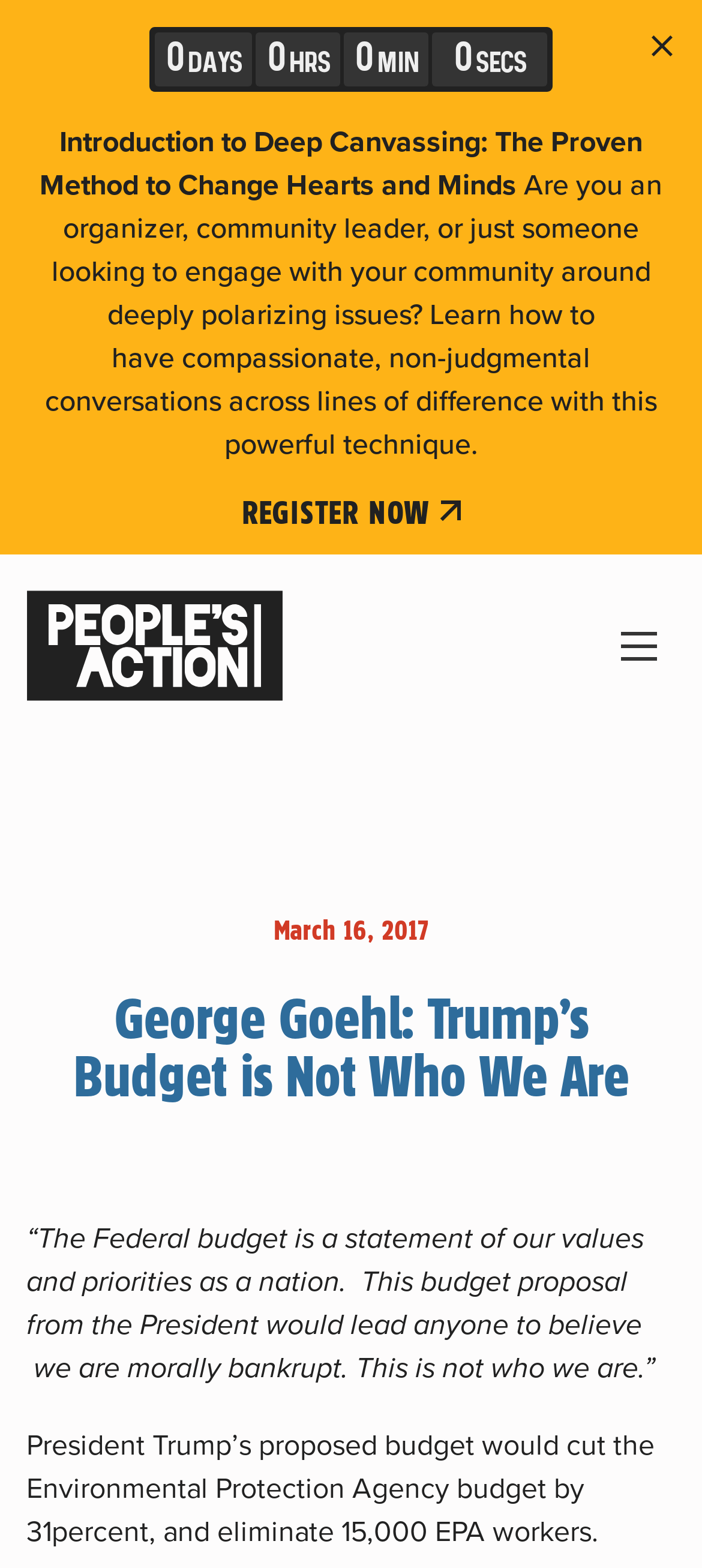Please provide a comprehensive response to the question based on the details in the image: What is the proposed cut to the EPA budget?

The answer can be found in the paragraph that starts with 'President Trump’s proposed budget would cut the Environmental Protection Agency budget...' which explicitly states the proposed cut as 31 percent.